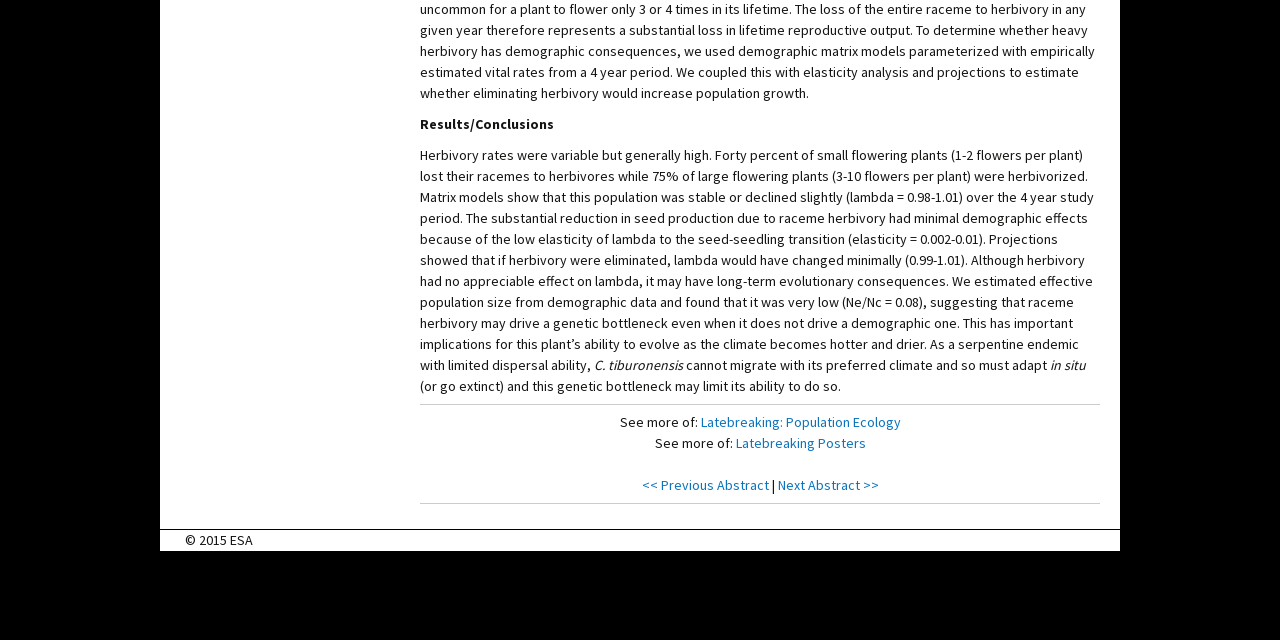Extract the bounding box coordinates of the UI element described by: "Latebreaking Posters". The coordinates should include four float numbers ranging from 0 to 1, e.g., [left, top, right, bottom].

[0.575, 0.678, 0.676, 0.706]